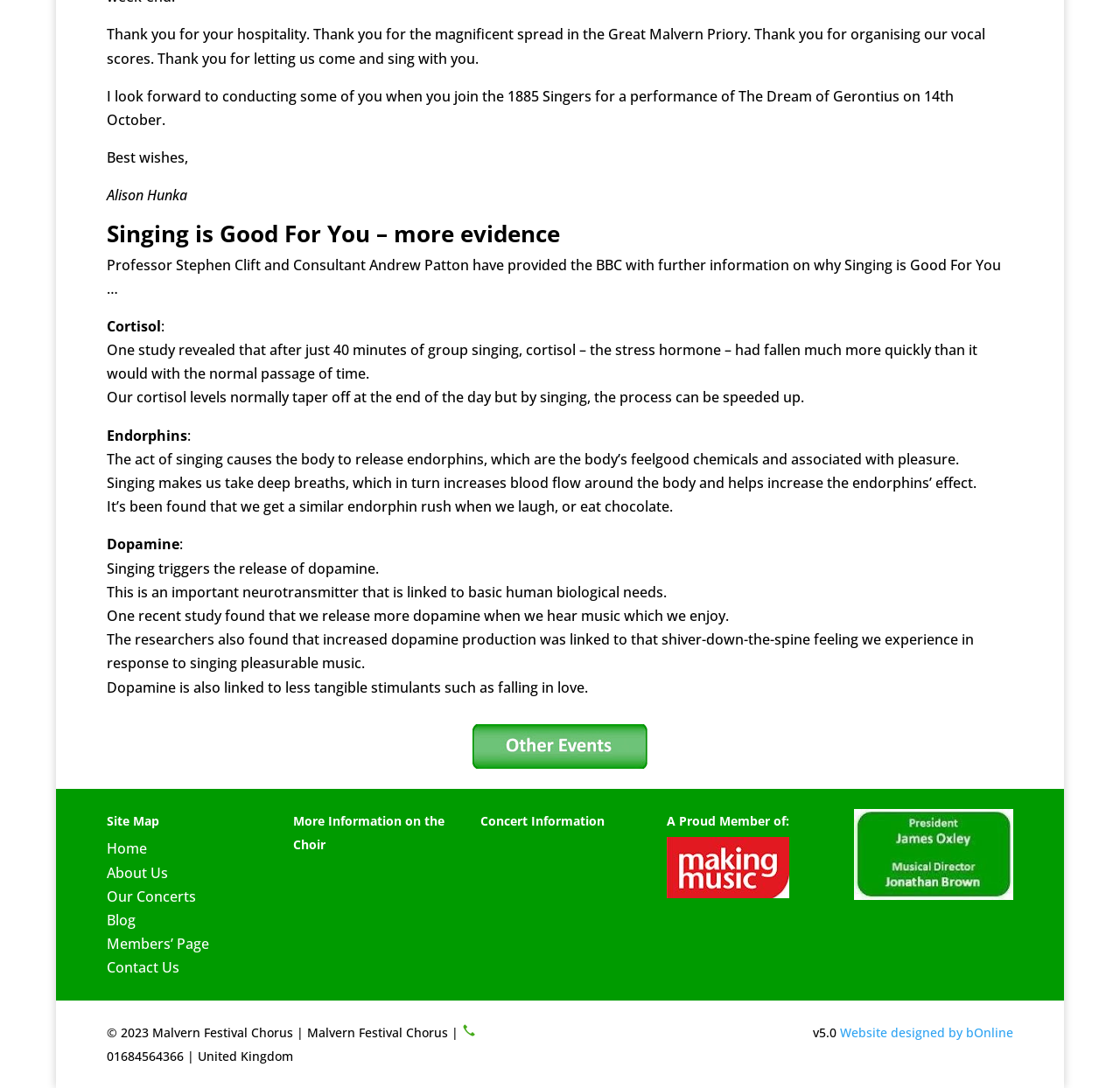Please provide a comprehensive response to the question below by analyzing the image: 
What is the link at the bottom of the page?

I found the link by looking at the bottom of the webpage, where I saw the text 'Website designed by bOnline' which is a link.